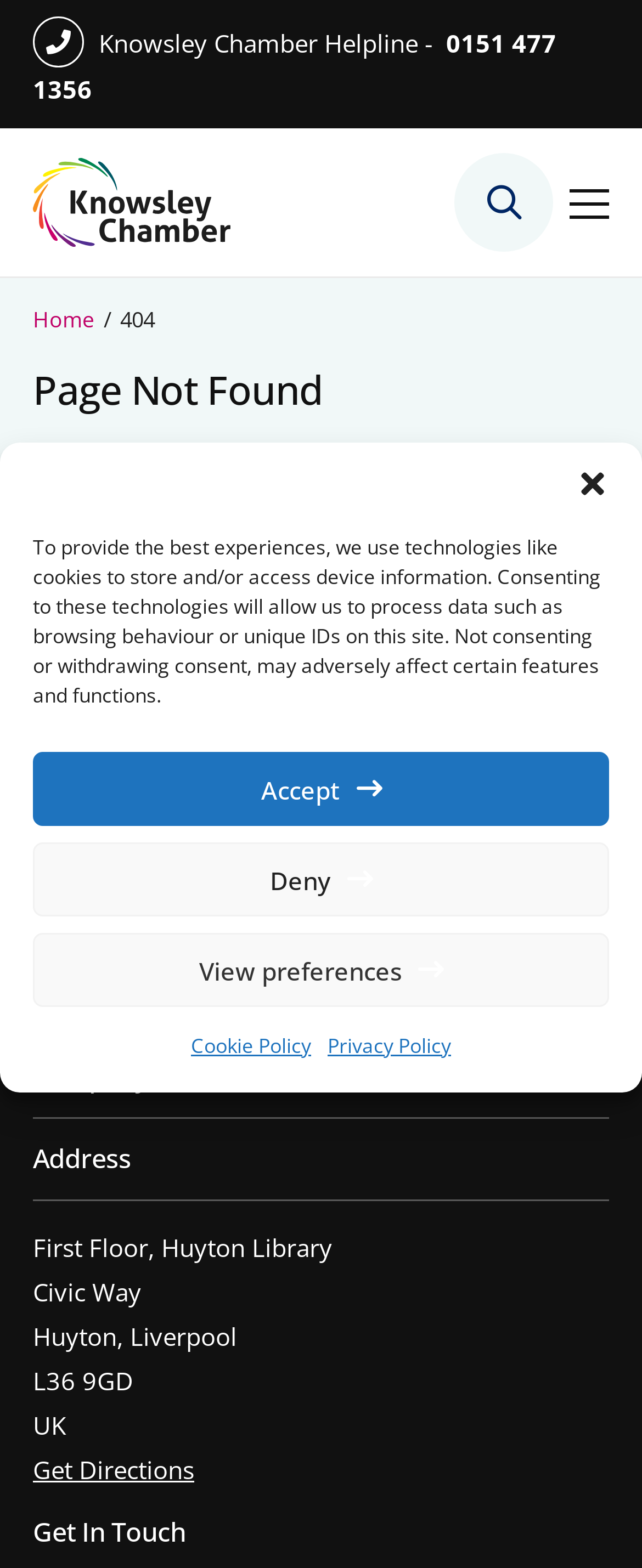Please identify the bounding box coordinates of the clickable area that will fulfill the following instruction: "Click the 'Close dialogue' button". The coordinates should be in the format of four float numbers between 0 and 1, i.e., [left, top, right, bottom].

[0.897, 0.298, 0.949, 0.319]